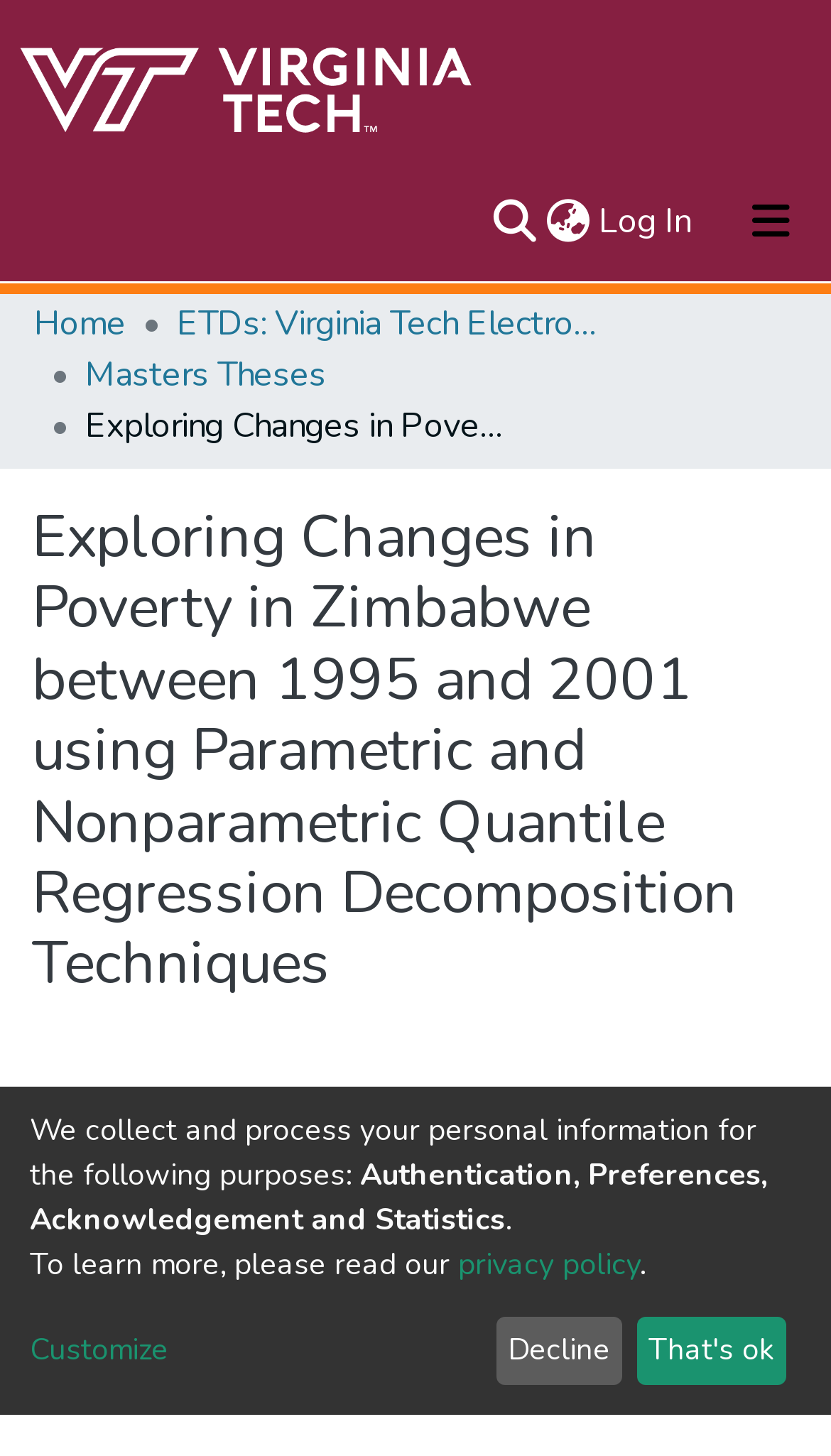Provide a thorough description of this webpage.

The webpage is about a research paper titled "Exploring Changes in Poverty in Zimbabwe between 1995 and 2001 using Parametric and Nonparametric Quantile Regression Decomposition Techniques". 

At the top of the page, there is a user profile bar with a repository logo on the left side, a search bar in the middle, and a language switch button on the right side. Below the user profile bar, there is a main navigation bar with links to "About", "Communities & Collections", "All of VTechWorks", and "Statistics". 

On the left side of the page, there is a breadcrumb navigation menu with links to "Home", "ETDs: Virginia Tech Electronic Theses and Dissertations", and "Masters Theses". 

The main content of the page is a heading with the title of the research paper, which takes up most of the page's width. 

At the bottom of the page, there is a section with static text explaining how the website collects and processes personal information, along with links to the privacy policy and a "Customize" button. There are also two buttons, "Decline" and "That's ok", which are likely related to the privacy policy.